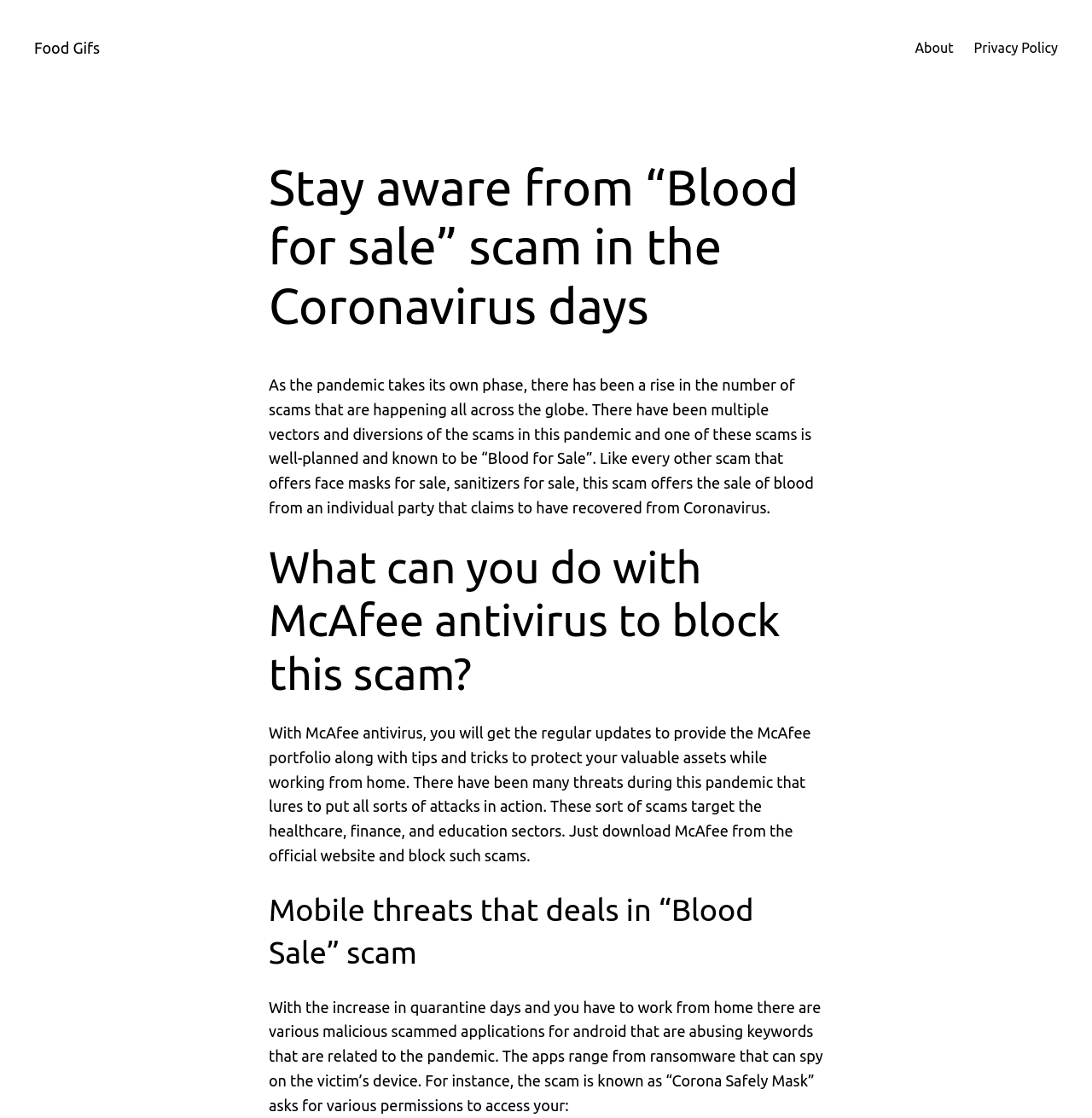Refer to the image and provide a thorough answer to this question:
What is the topic of the scam discussed in the webpage?

The webpage discusses a scam related to the sale of blood, which is a fraudulent activity that has been on the rise during the Coronavirus pandemic.